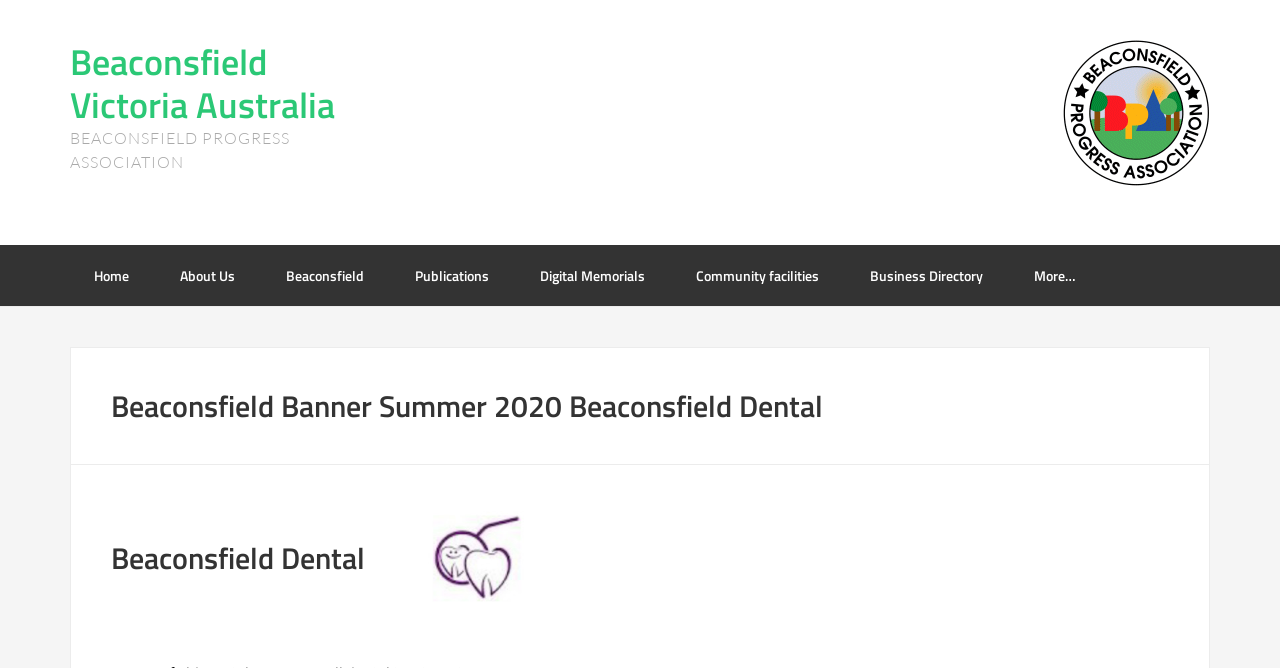Please specify the bounding box coordinates of the element that should be clicked to execute the given instruction: 'read Beaconsfield Banner Summer 2020'. Ensure the coordinates are four float numbers between 0 and 1, expressed as [left, top, right, bottom].

[0.087, 0.581, 0.913, 0.635]